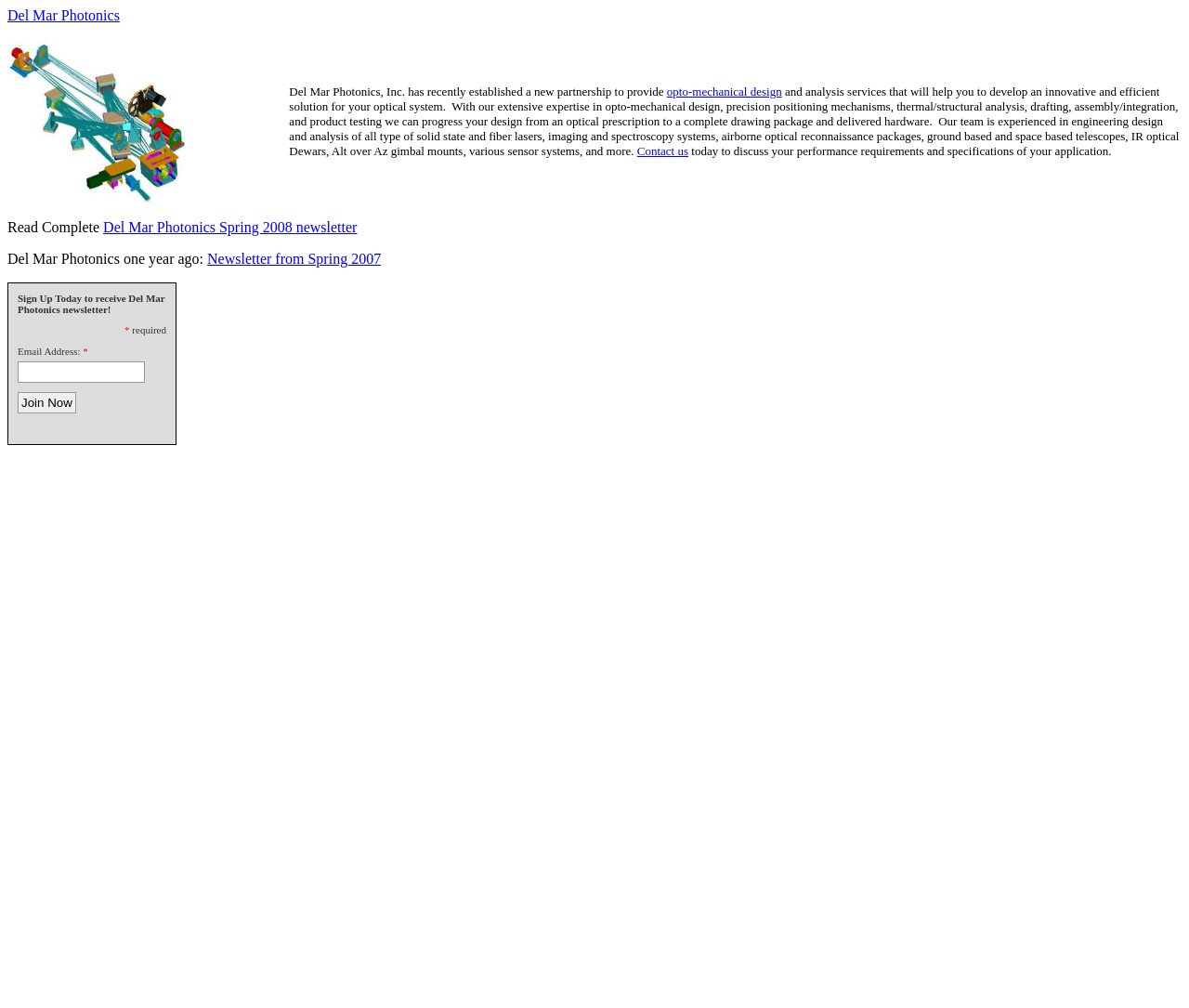Predict the bounding box for the UI component with the following description: "Del Mar Photonics".

[0.006, 0.007, 0.101, 0.023]